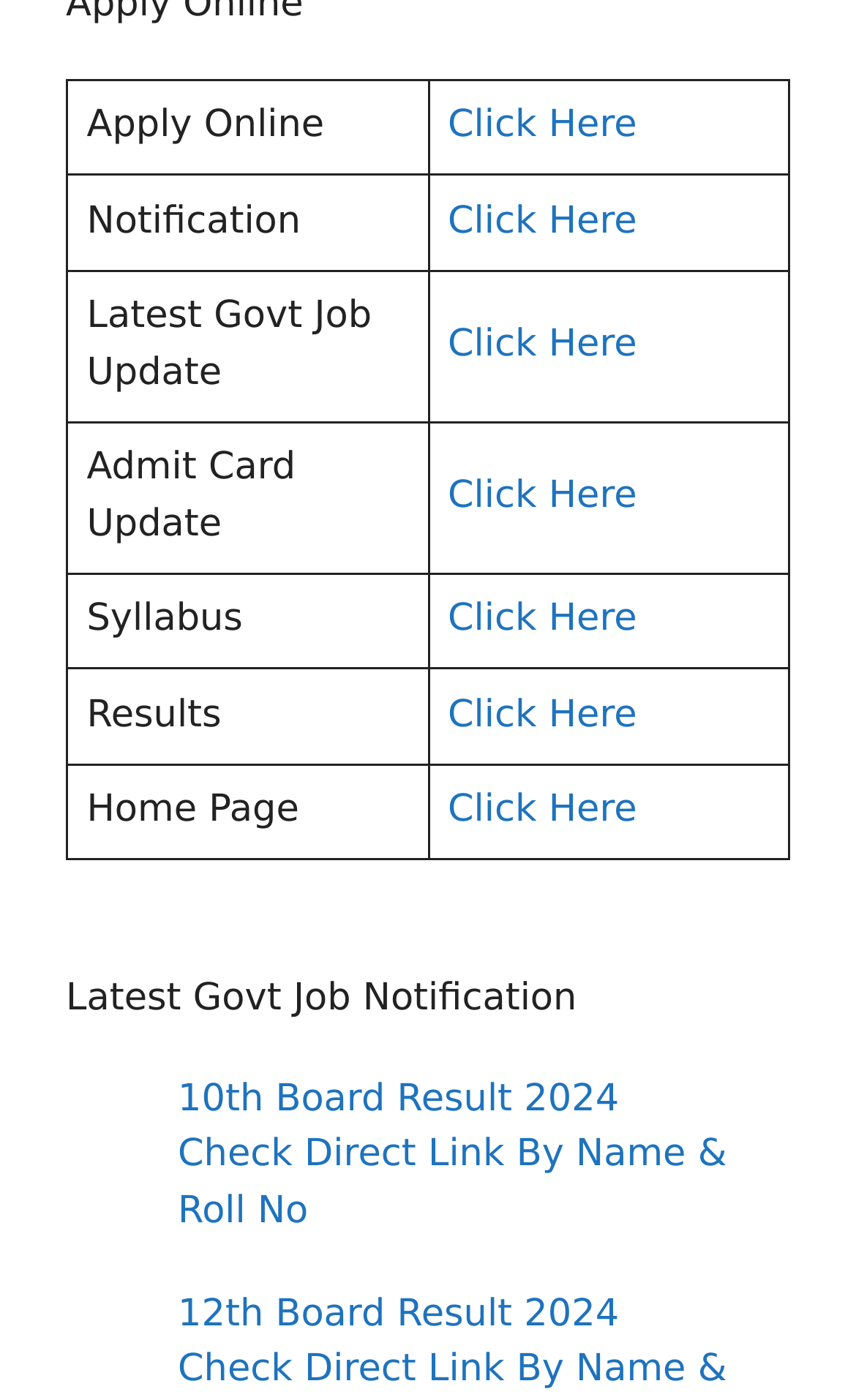Use one word or a short phrase to answer the question provided: 
What is the purpose of the table on the webpage?

To provide links to various government job updates